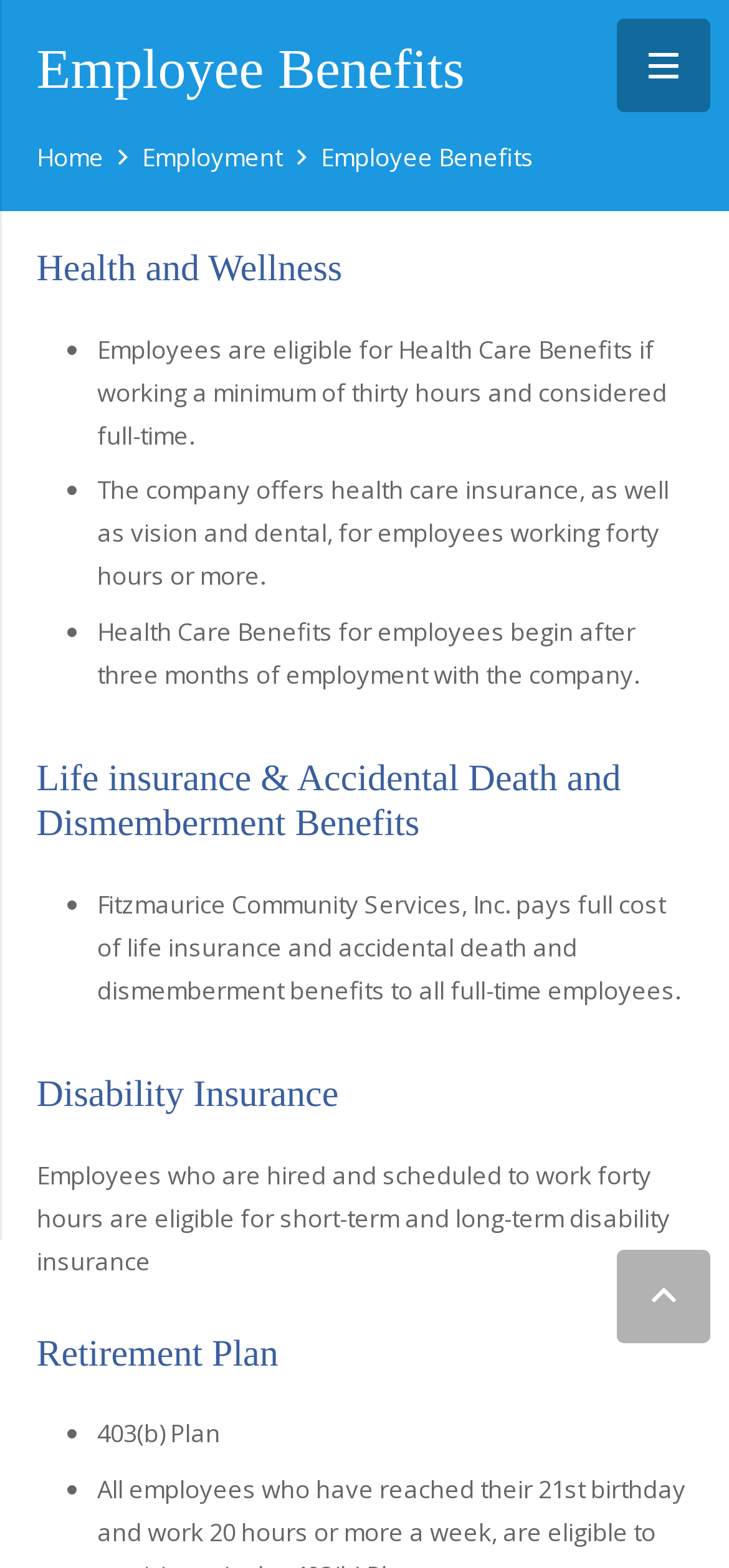Identify the bounding box of the HTML element described here: "Employee Benefits". Provide the coordinates as four float numbers between 0 and 1: [left, top, right, bottom].

[0.44, 0.089, 0.733, 0.111]